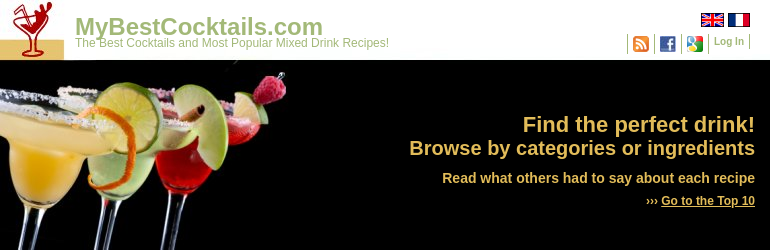Identify and describe all the elements present in the image.

The image features a vibrant and enticing header for the website MyBestCocktails.com, showcasing a trio of colorful cocktails, each garnished with fresh fruit slices and intricate decorations. The drinks are set against a sleek black background, enhancing their appeal. Prominent text reads, "Find the perfect drink! Browse by categories or ingredients," inviting visitors to explore the variety of cocktail recipes available. Additionally, the site emphasizes user engagement with phrases encouraging readers to "Read what others had to say about each recipe" and offers a link to "Go to the Top 10," highlighting popular selections. The layout integrates a logo and multilingual options, reinforcing the platform's accessibility and commitment to cocktail enthusiasts.